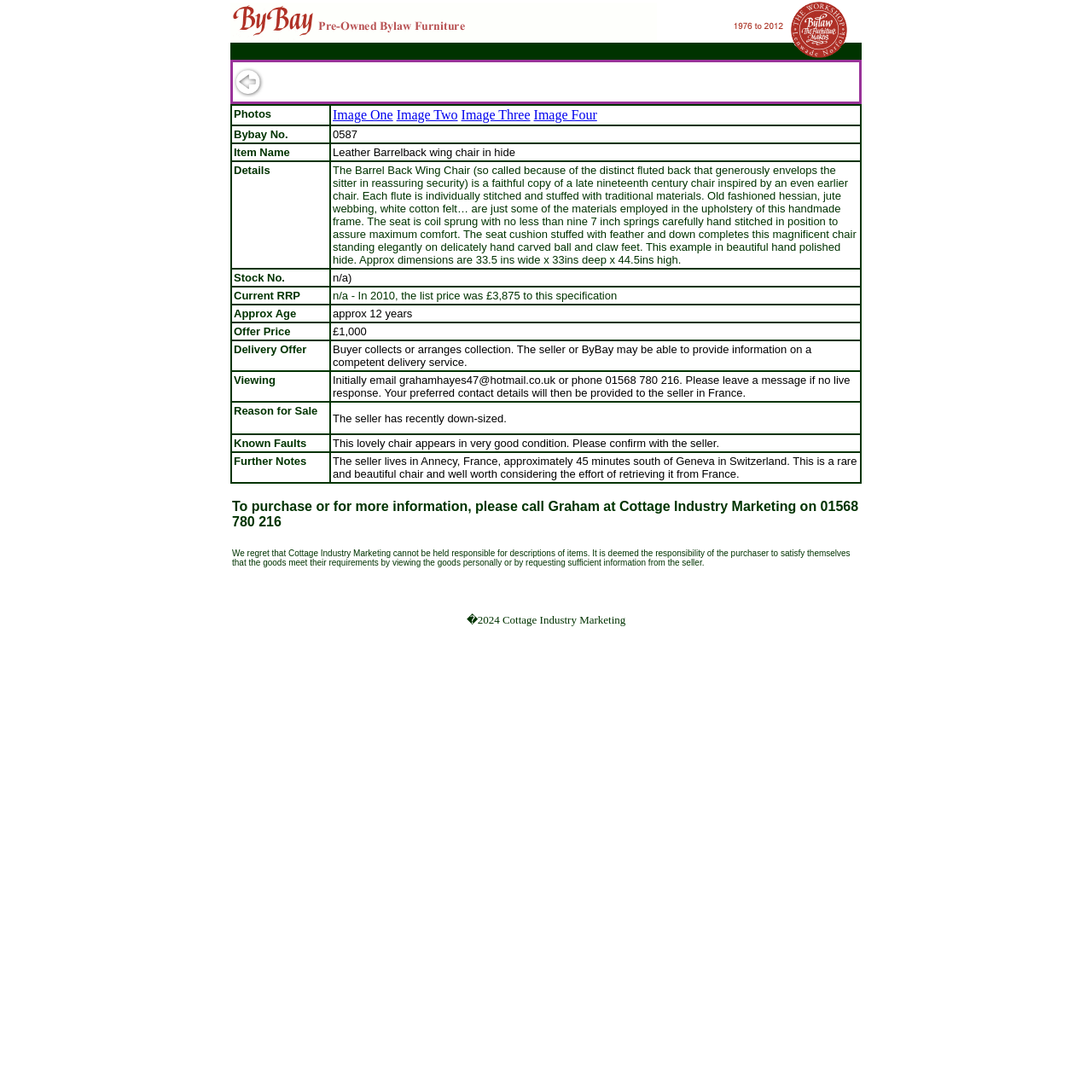Use a single word or phrase to answer the question:
Where is the seller located?

Annecy, France